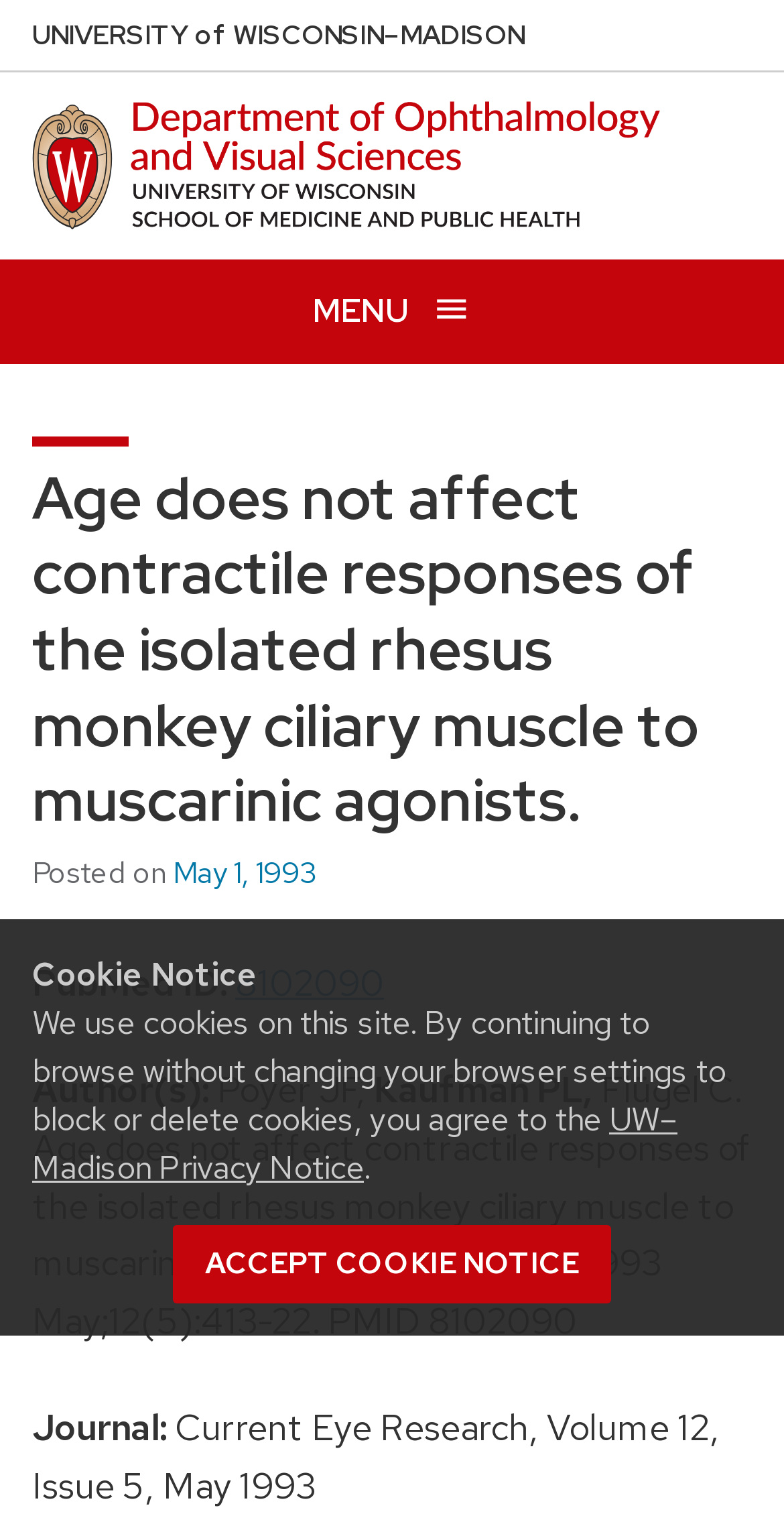Please locate and retrieve the main header text of the webpage.

Age does not affect contractile responses of the isolated rhesus monkey ciliary muscle to muscarinic agonists.